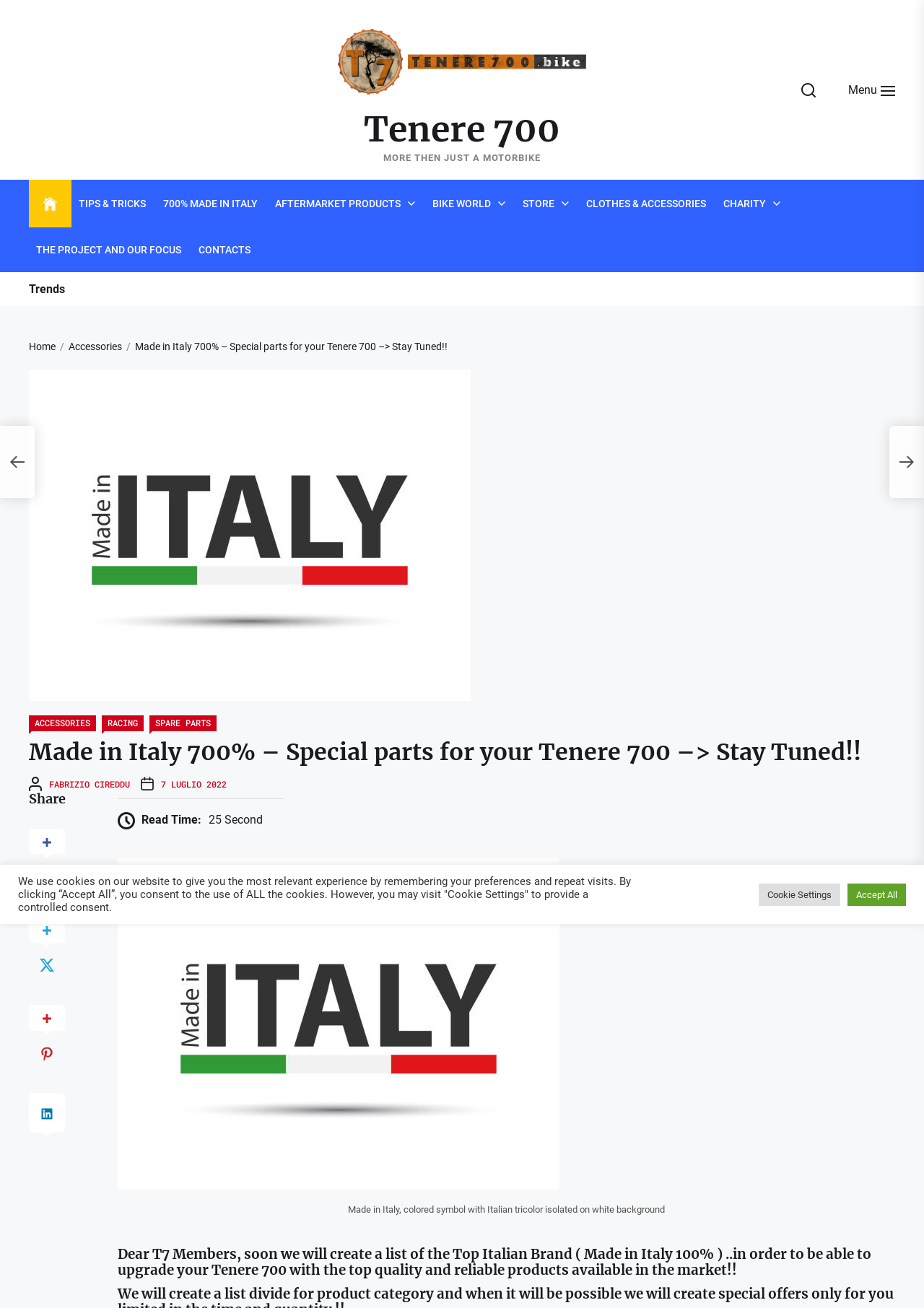Please find the bounding box coordinates of the element that you should click to achieve the following instruction: "Click on Our Rooms". The coordinates should be presented as four float numbers between 0 and 1: [left, top, right, bottom].

None